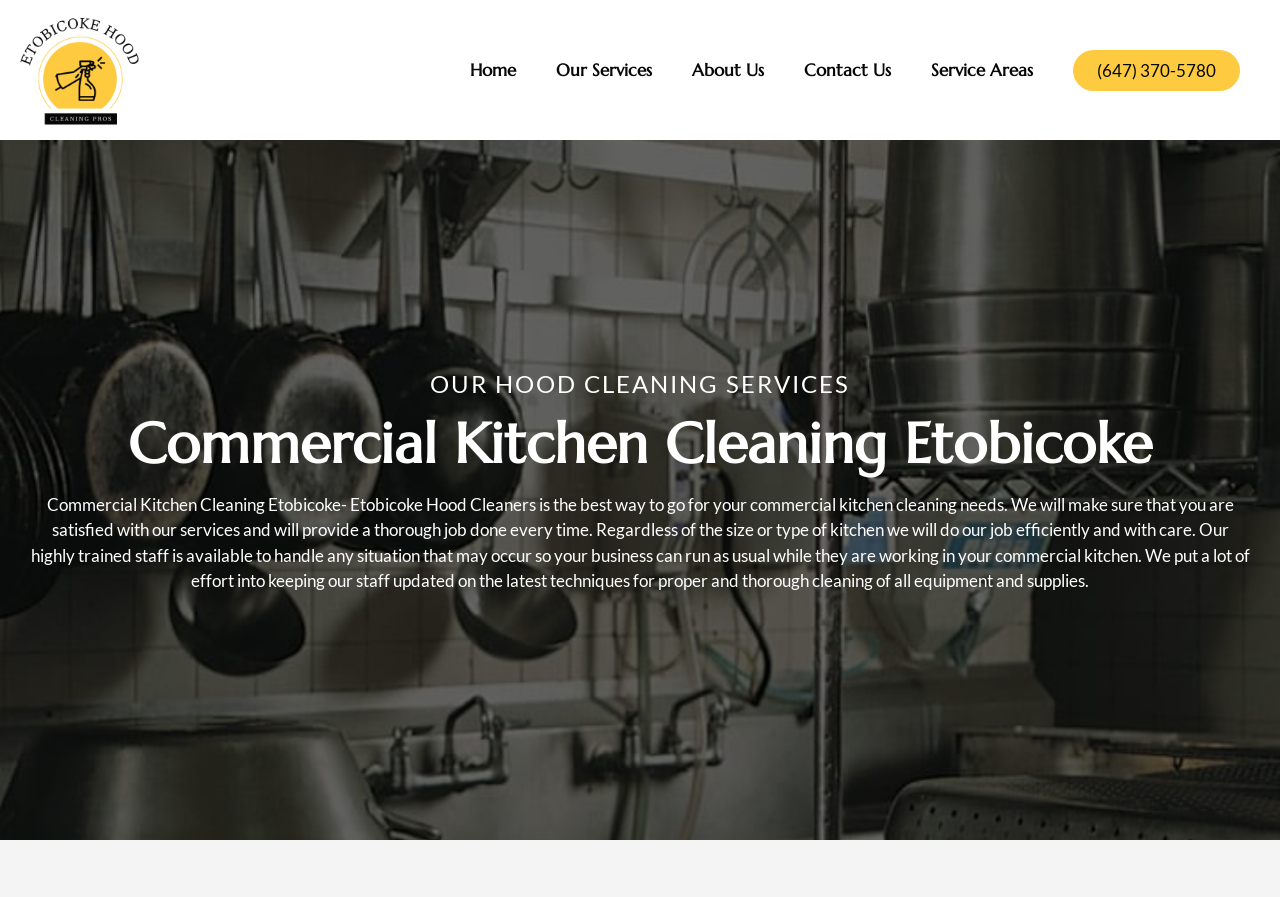What is the main service provided by the company?
Refer to the image and provide a concise answer in one word or phrase.

Commercial Kitchen Cleaning